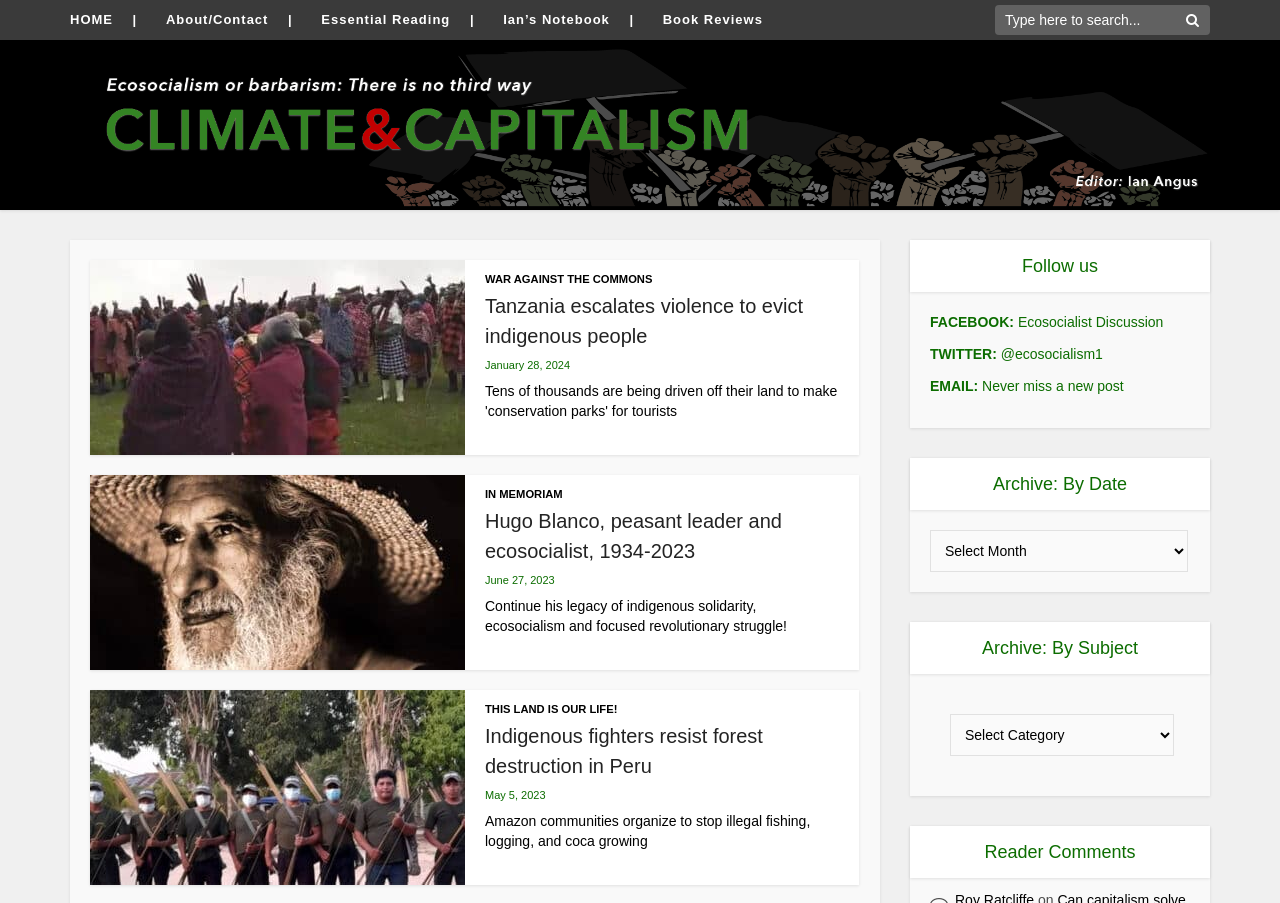Offer a detailed explanation of the webpage layout and contents.

The webpage is a blog or news website focused on climate and capitalism. At the top, there is a navigation menu with links to "HOME", "About/Contact", "Essential Reading", "Ian's Notebook", and "Book Reviews". Next to the navigation menu, there is a search bar with a magnifying glass icon.

Below the navigation menu, there is a large header section with a link to "Climate & Capitalism" and an image with the same title. This section spans the entire width of the page.

The main content of the webpage is divided into three articles, each with a heading, a link to the full article, and a date. The first article is titled "Tanzania escalates violence to evict indigenous people" and has a date of January 28, 2024. The second article is titled "Hugo Blanco, peasant leader and ecosocialist, 1934-2023" and has a date of June 27, 2023. The third article is titled "Indigenous fighters resist forest destruction in Peru" and has a date of May 5, 2023.

To the right of the articles, there is a sidebar with several sections. The first section is titled "Follow us" and has links to the website's Facebook, Twitter, and email newsletter. The second section is titled "Archive: By Date" and has a dropdown menu. The third section is titled "Archive: By Subject" and also has a dropdown menu. The final section is titled "Reader Comments".

Overall, the webpage has a simple and organized layout, with a focus on presenting news articles and providing easy access to archives and social media links.